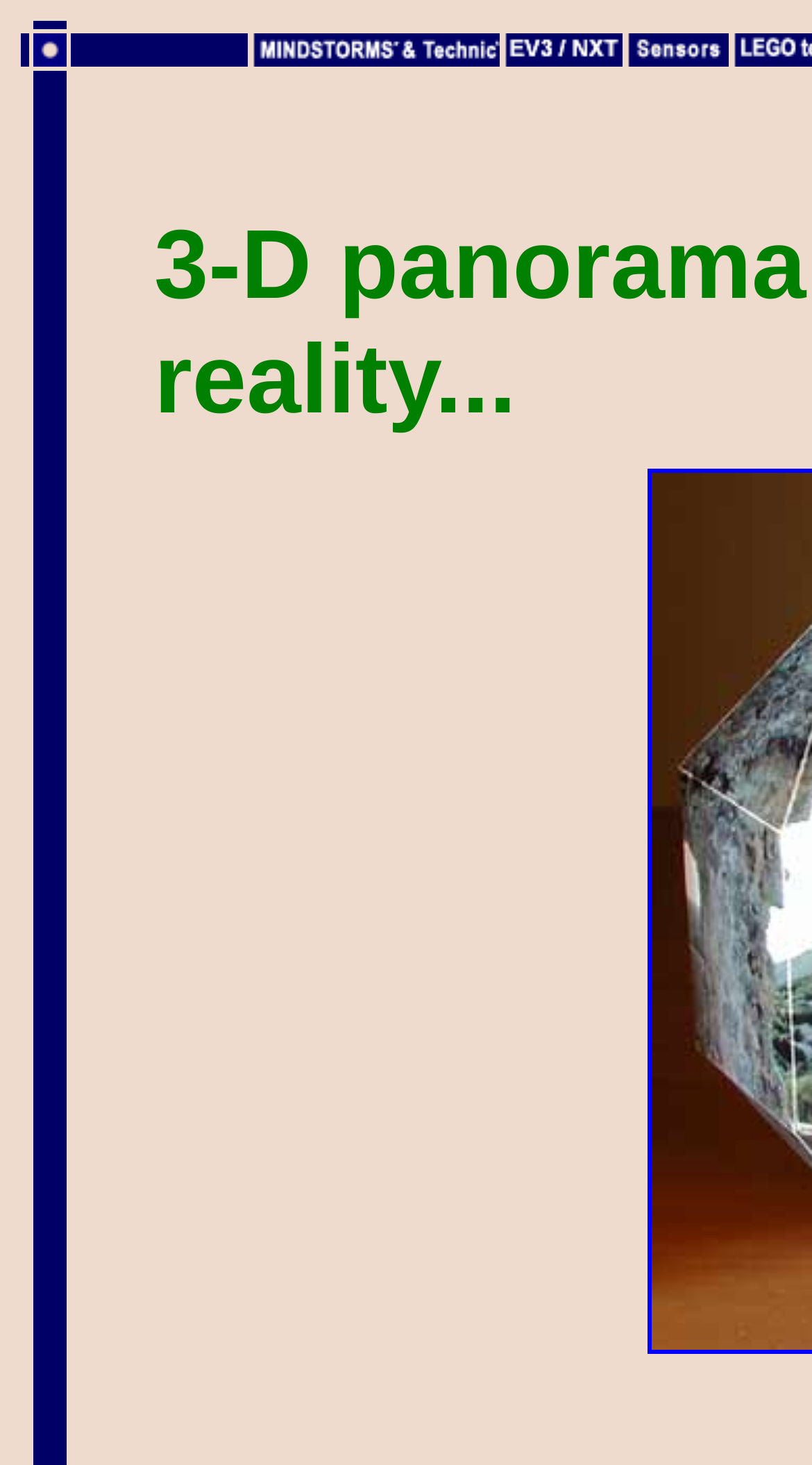Identify and provide the main heading of the webpage.

Generation of images for each face